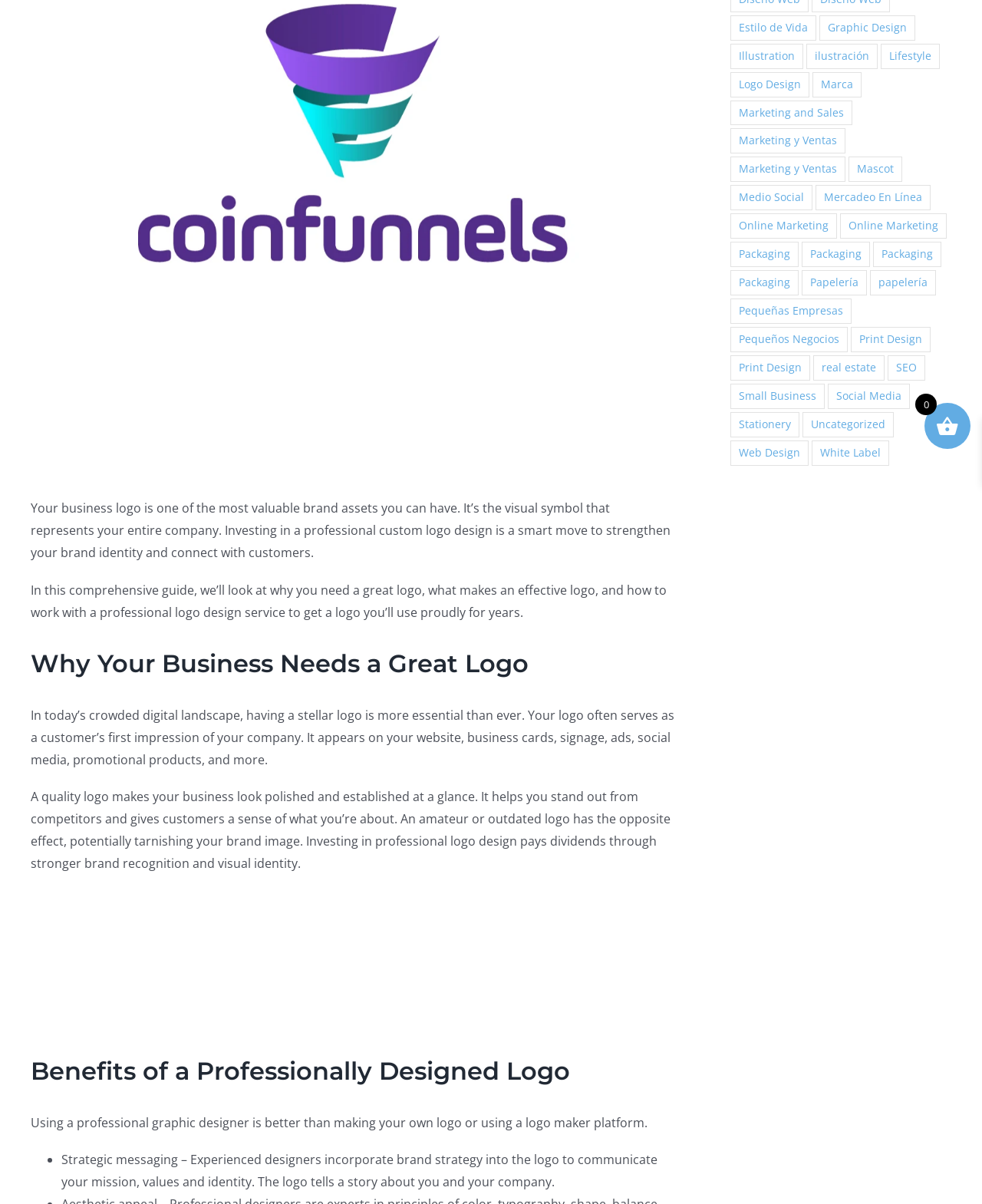Given the description of a UI element: "Logo Design", identify the bounding box coordinates of the matching element in the webpage screenshot.

[0.744, 0.06, 0.824, 0.081]